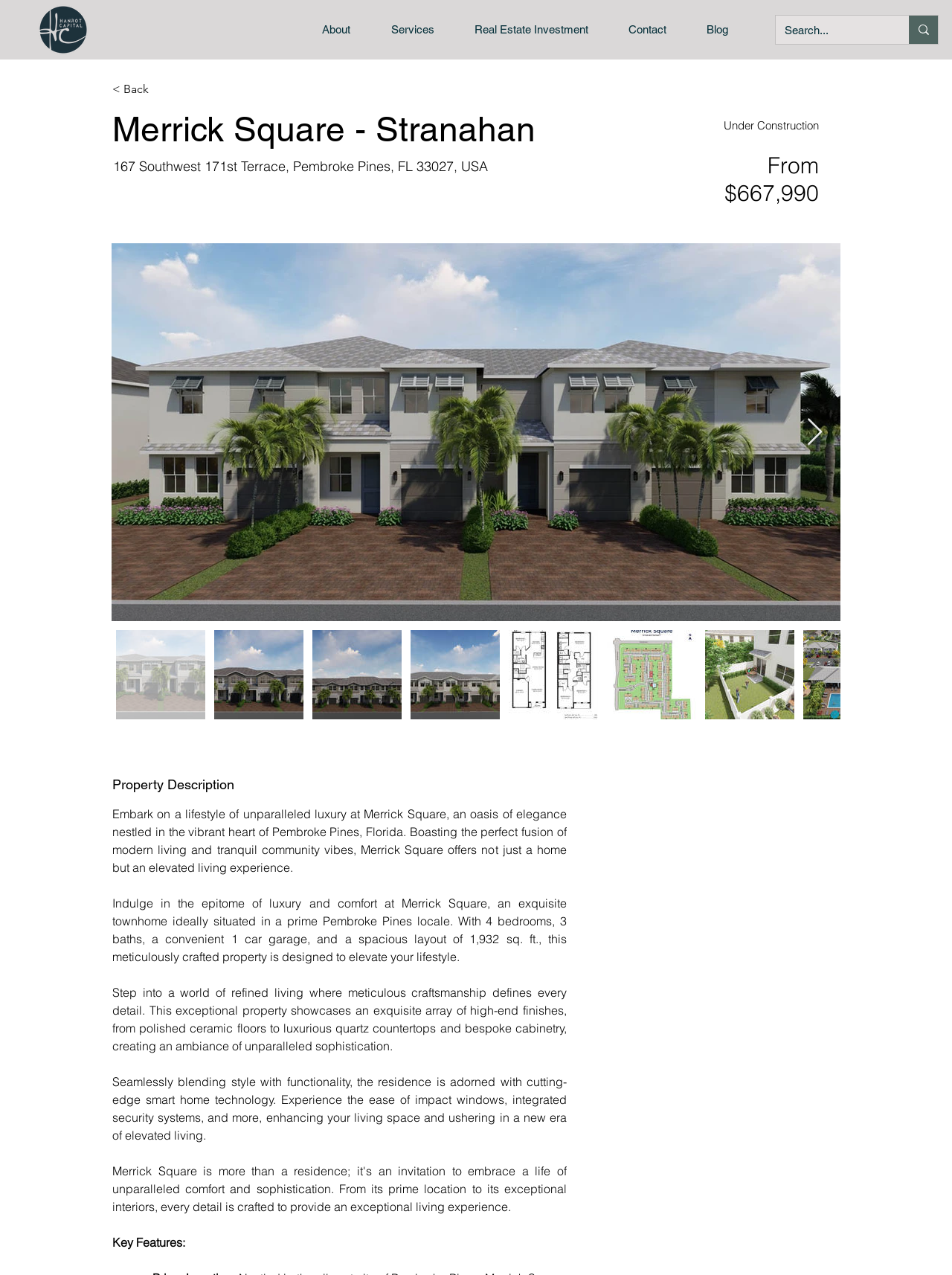Please predict the bounding box coordinates of the element's region where a click is necessary to complete the following instruction: "Click on the Contact link". The coordinates should be represented by four float numbers between 0 and 1, i.e., [left, top, right, bottom].

[0.648, 0.012, 0.73, 0.035]